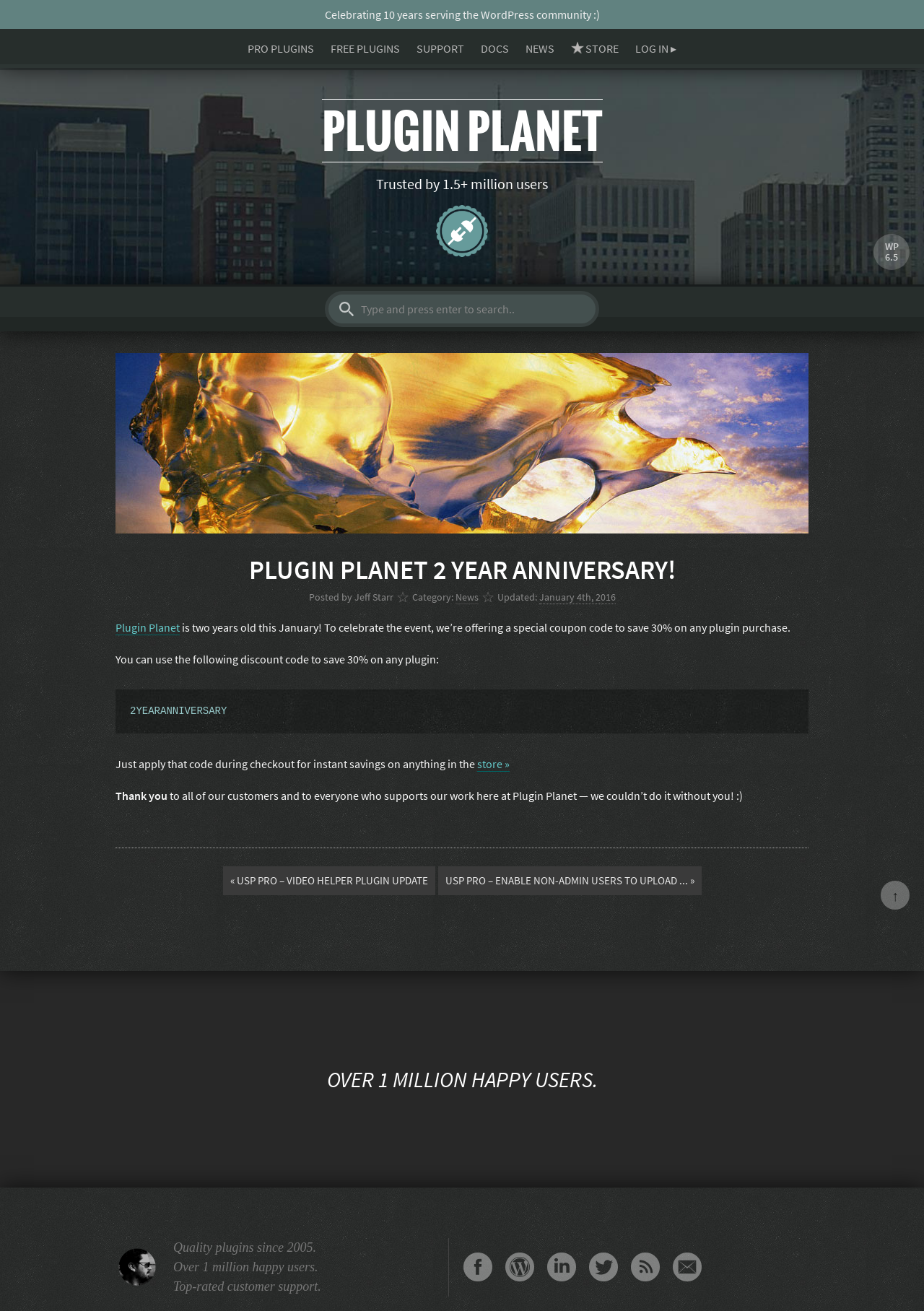How many users trust Plugin Planet?
Examine the image and provide an in-depth answer to the question.

The webpage states that Plugin Planet is 'Trusted by 1.5+ million users', indicating the number of users who trust the platform.